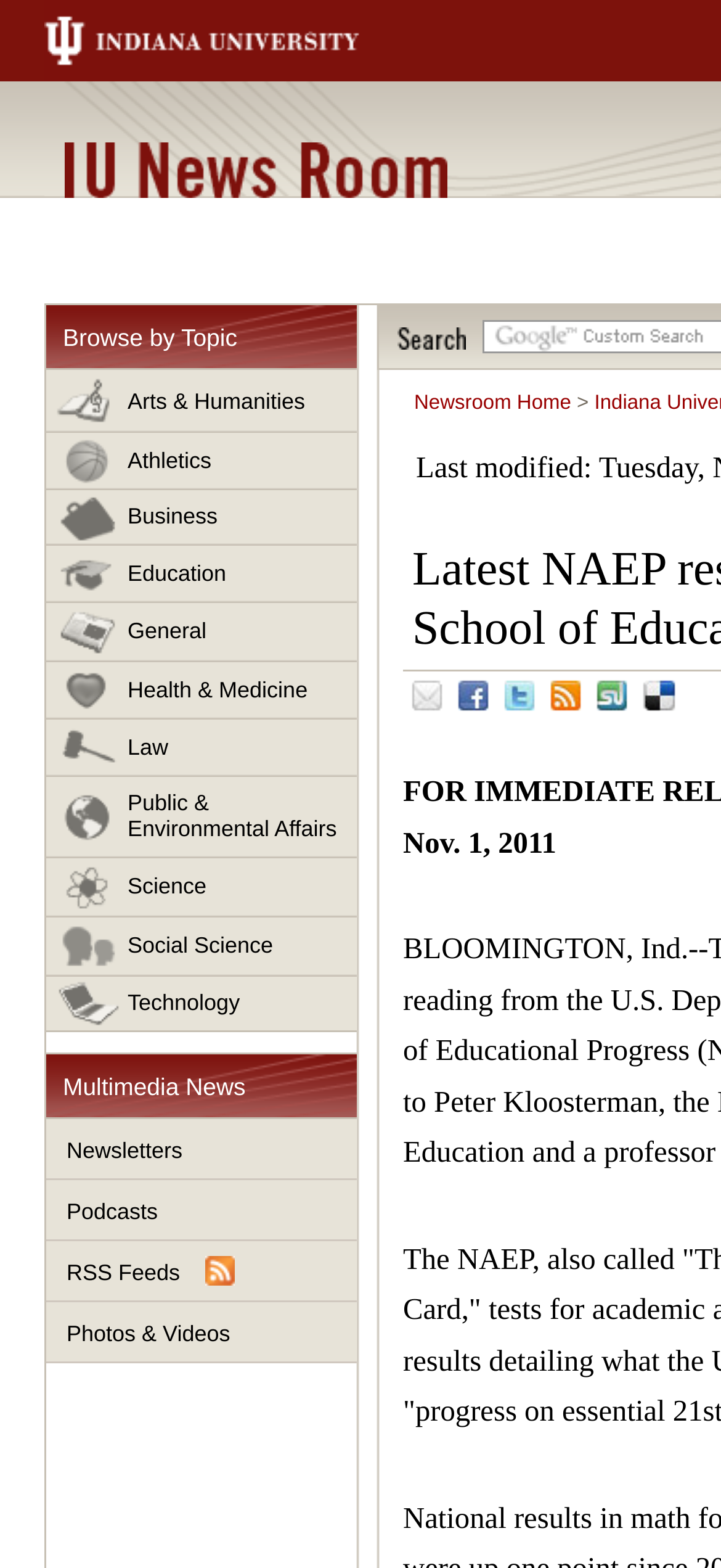Find the bounding box coordinates for the area you need to click to carry out the instruction: "View the author's profile". The coordinates should be four float numbers between 0 and 1, indicated as [left, top, right, bottom].

None